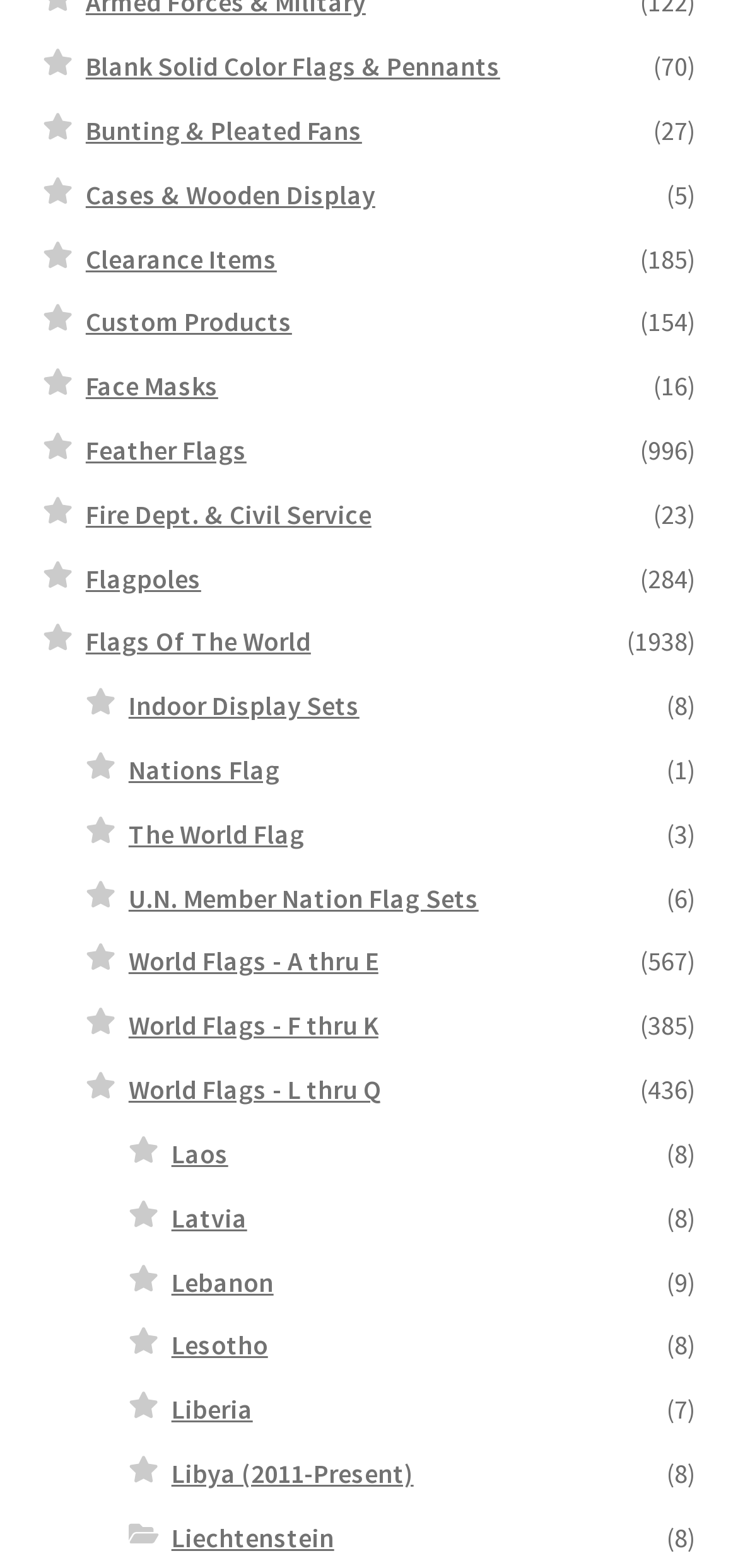Please answer the following question using a single word or phrase: 
How many products are there in the 'Clearance Items' category?

185